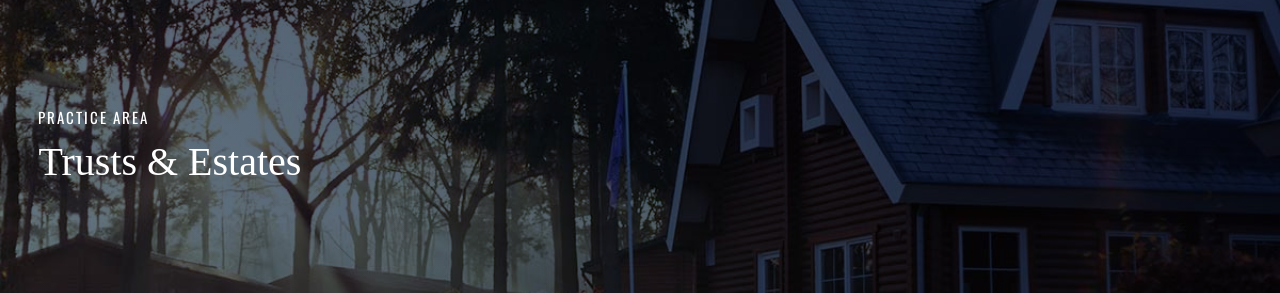What type of legal matters does the firm help clients with?
Based on the screenshot, respond with a single word or phrase.

Personal legal matters